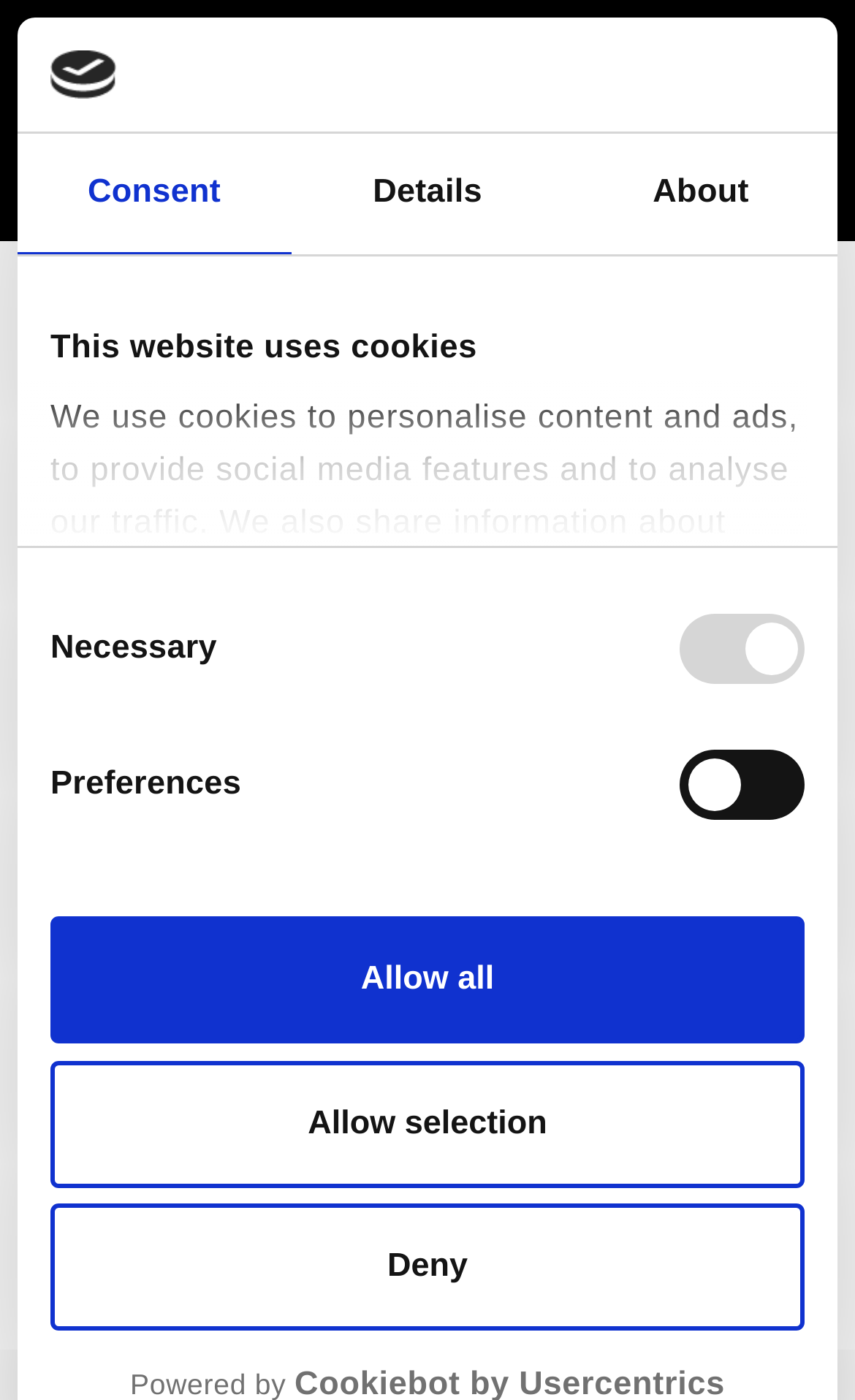Could you please study the image and provide a detailed answer to the question:
What is the purpose of the 'Open menu' link?

The 'Open menu' link is located in the top-right corner of the page, which is a common location for menu buttons. Its label and position suggest that it is used to open a menu, possibly containing additional options or features.